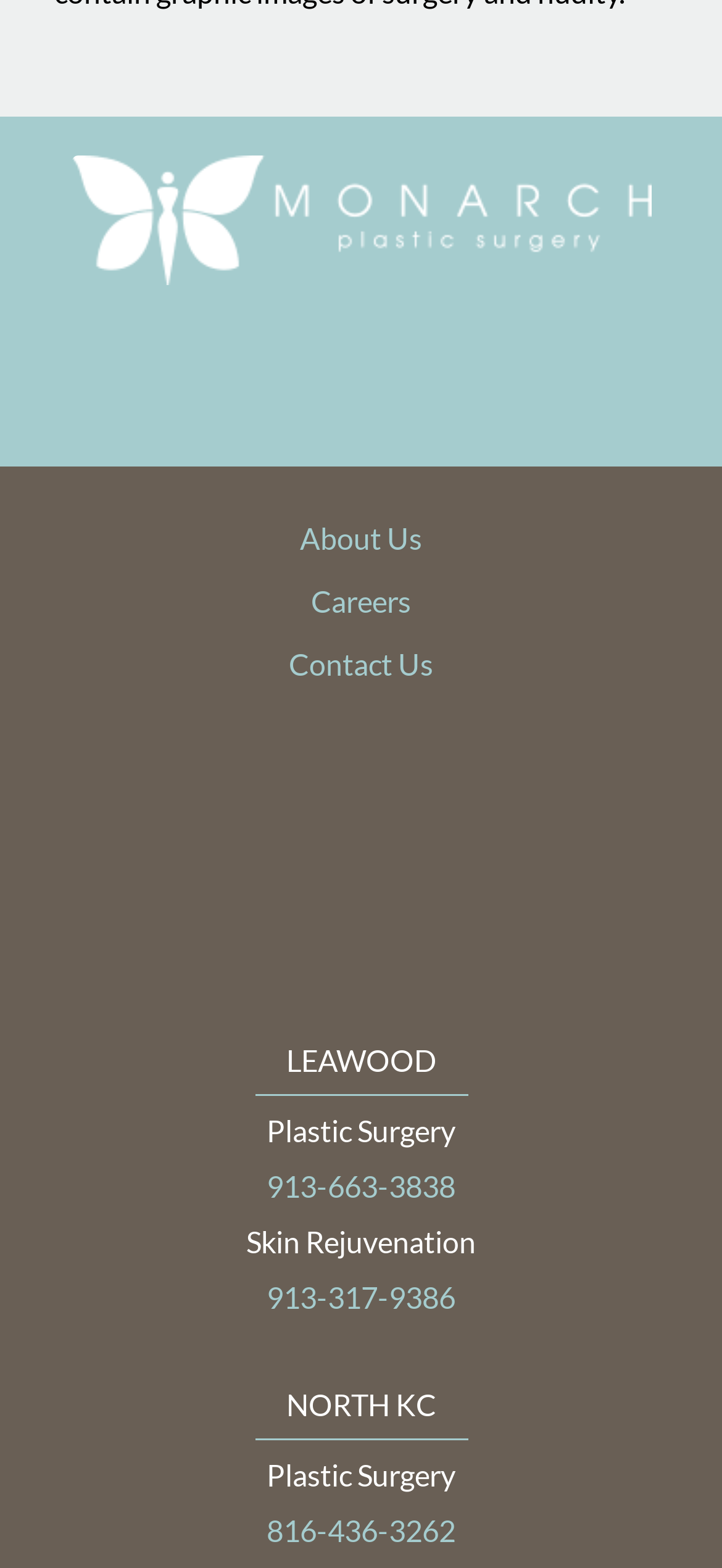What is the profession mentioned on the webpage?
Answer the question with a detailed and thorough explanation.

The webpage mentions 'Plastic Surgery' multiple times, indicating that it is a profession or a service provided by the entity represented on the webpage.